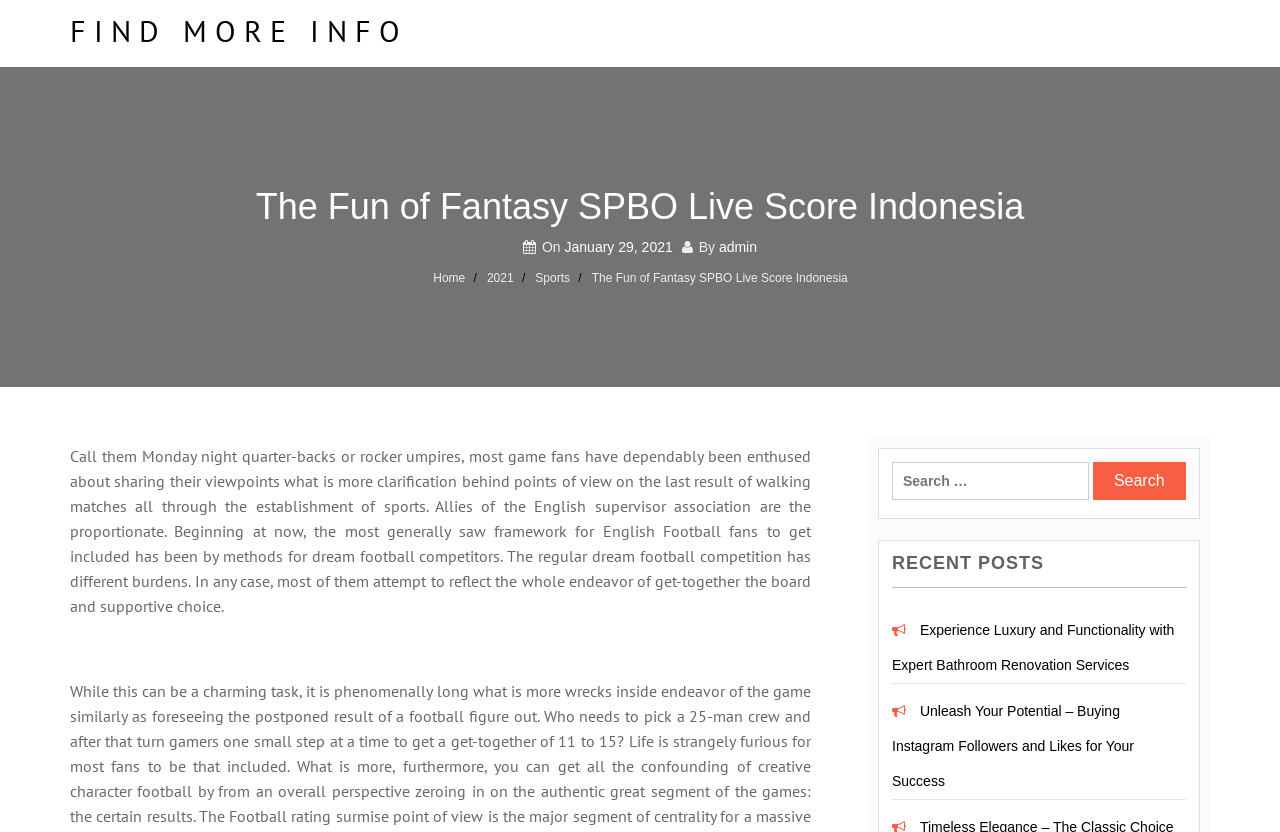Please determine the bounding box coordinates of the element to click on in order to accomplish the following task: "Go to Home page". Ensure the coordinates are four float numbers ranging from 0 to 1, i.e., [left, top, right, bottom].

[0.338, 0.325, 0.363, 0.342]